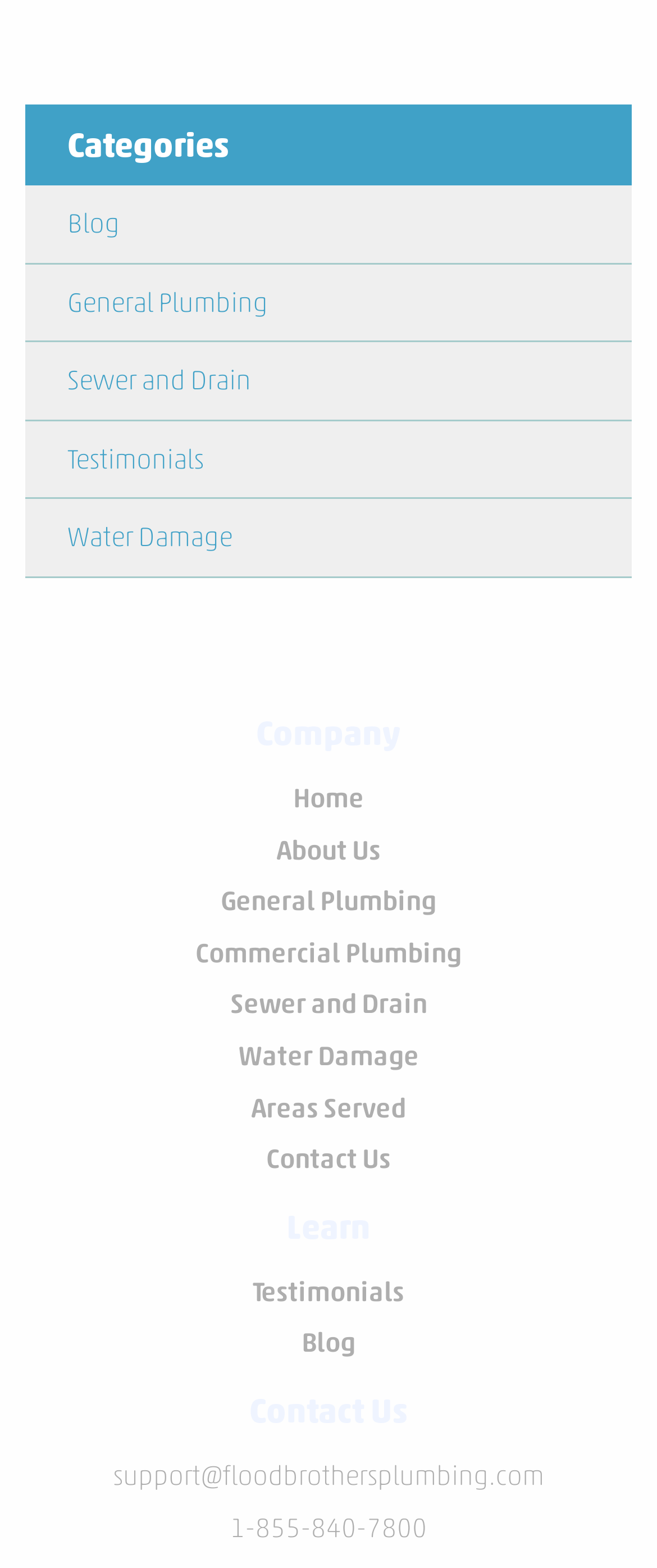How many categories are listed?
Refer to the image and provide a one-word or short phrase answer.

5